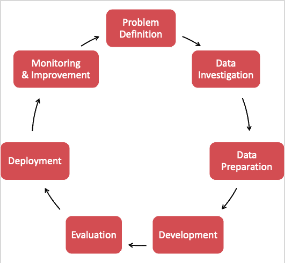Explain what is happening in the image with elaborate details.

This image illustrates the cyclical process of the AI life cycle, highlighting key stages in developing AI-based applications. The flowchart encompasses the following phases: 

1. **Problem Definition** - The initial step where the goals and objectives of the AI project are clarified.
2. **Data Investigation** - Analyzing available data to assess its suitability for the project.
3. **Data Preparation** - This phase involves cleaning, organizing, and structuring data for analysis.
4. **Development** - The creation and training of AI models based on the prepared data.
5. **Evaluation** - Assessing the performance of the AI model to ensure it meets defined criteria.
6. **Deployment** - Implementing the model into production for real-world use.
7. **Monitoring & Improvement** - Continuously tracking the model's performance and making necessary adjustments for optimization.

The cyclical nature of the process signifies that iteration and feedback are crucial for enhancing AI solutions. This model emphasizes the importance of ongoing evaluation and refinement to adapt to changing requirements and improve outcomes.